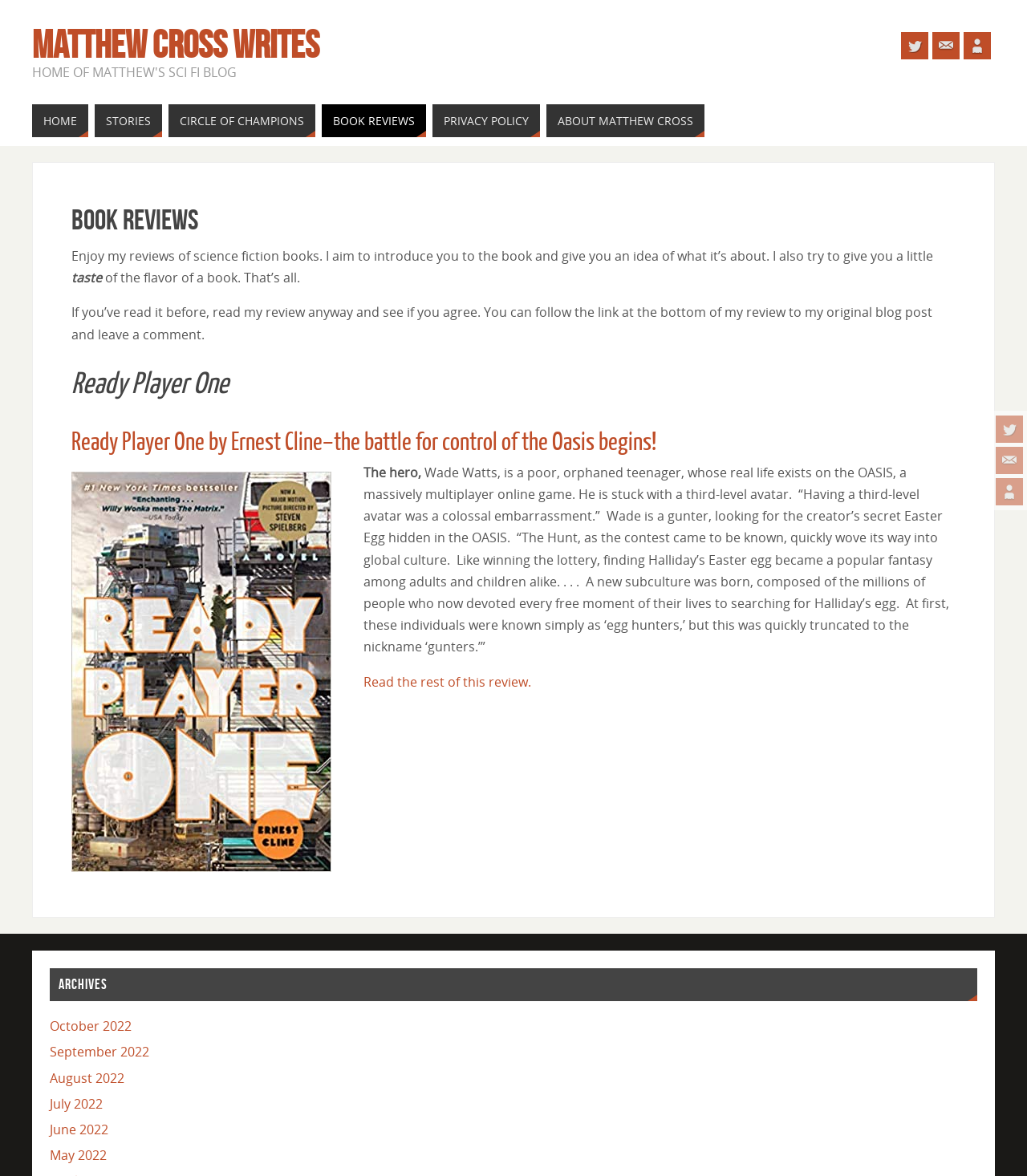Please give the bounding box coordinates of the area that should be clicked to fulfill the following instruction: "View archives". The coordinates should be in the format of four float numbers from 0 to 1, i.e., [left, top, right, bottom].

[0.048, 0.823, 0.952, 0.851]